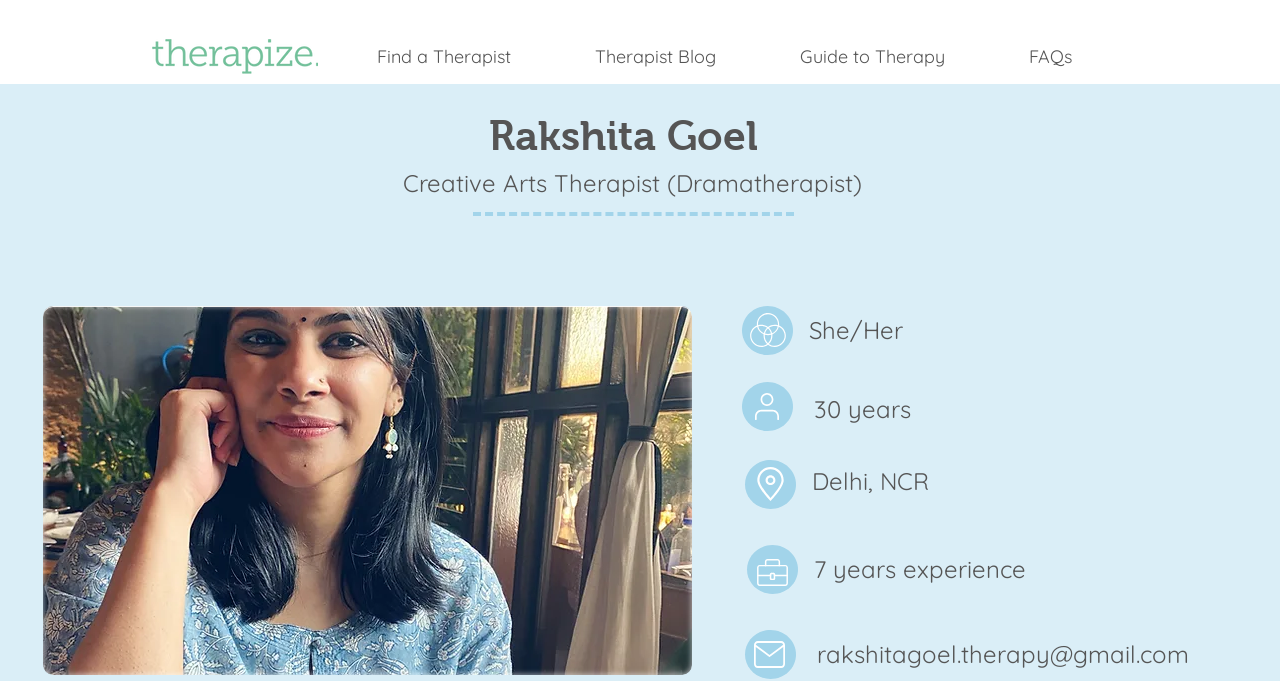How many years of experience does Rakshita Goel have?
Refer to the image and provide a thorough answer to the question.

I found a heading element that says '7 years experience' which indicates Rakshita Goel's years of experience.